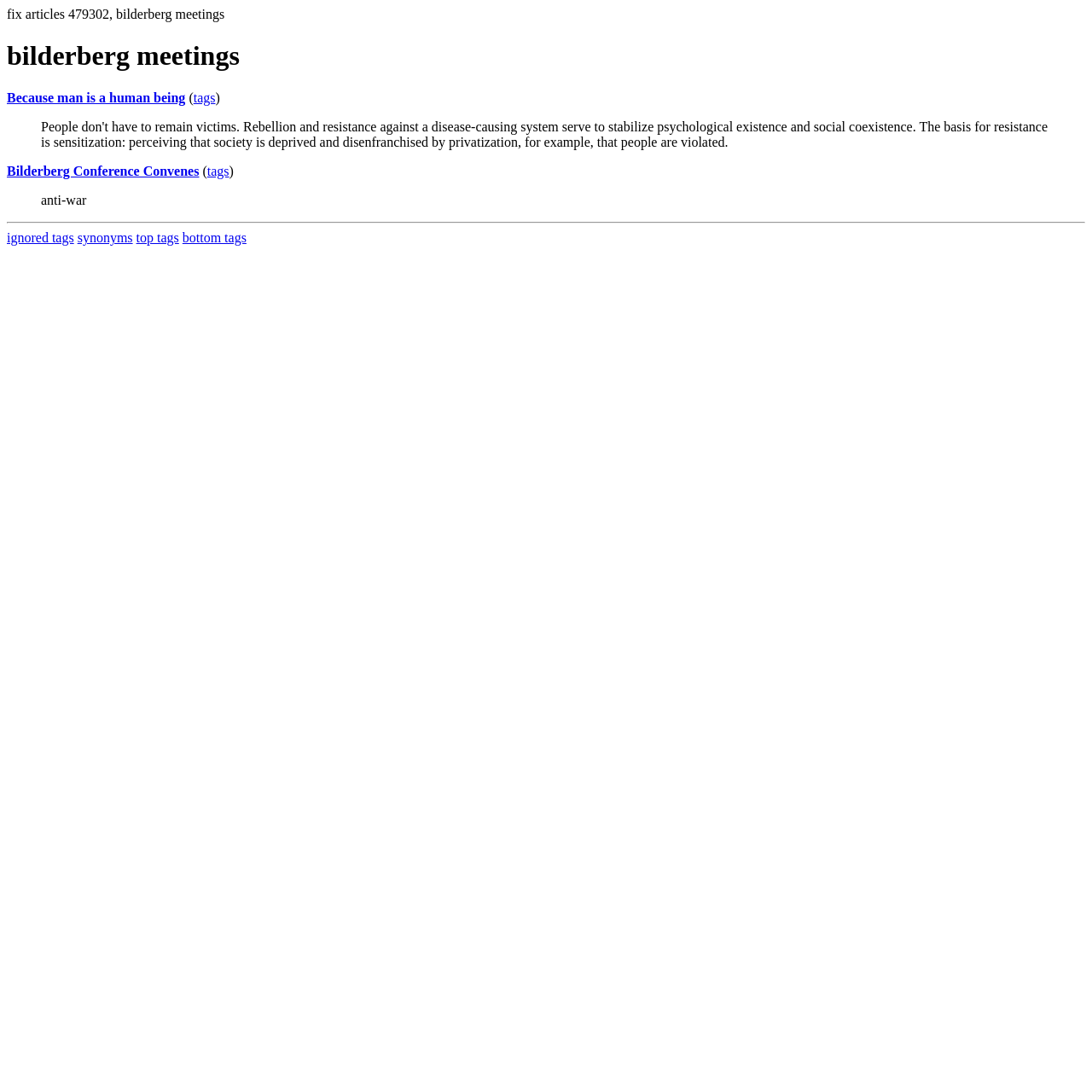Provide the bounding box coordinates of the section that needs to be clicked to accomplish the following instruction: "follow the 'Bilderberg Conference Convenes' link."

[0.006, 0.15, 0.182, 0.163]